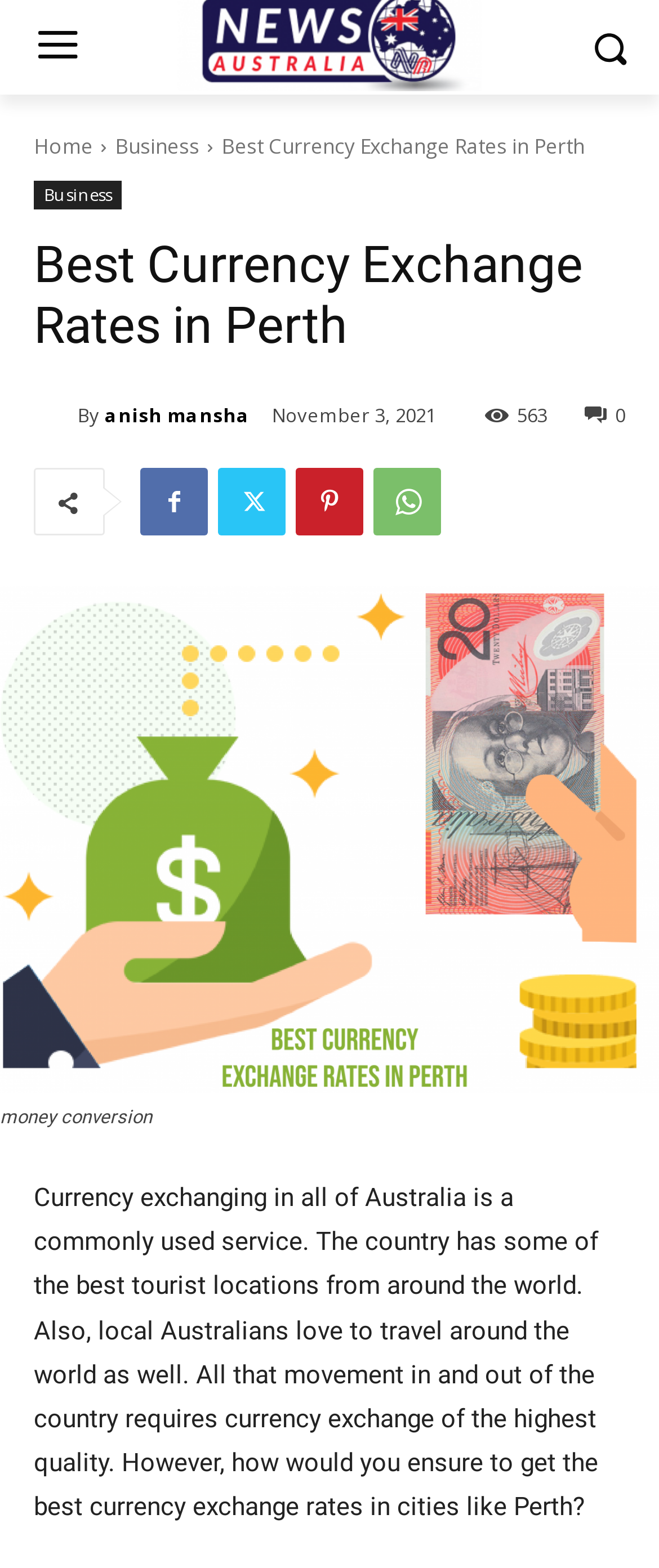Provide the bounding box coordinates of the section that needs to be clicked to accomplish the following instruction: "Click on Business."

[0.174, 0.084, 0.303, 0.102]